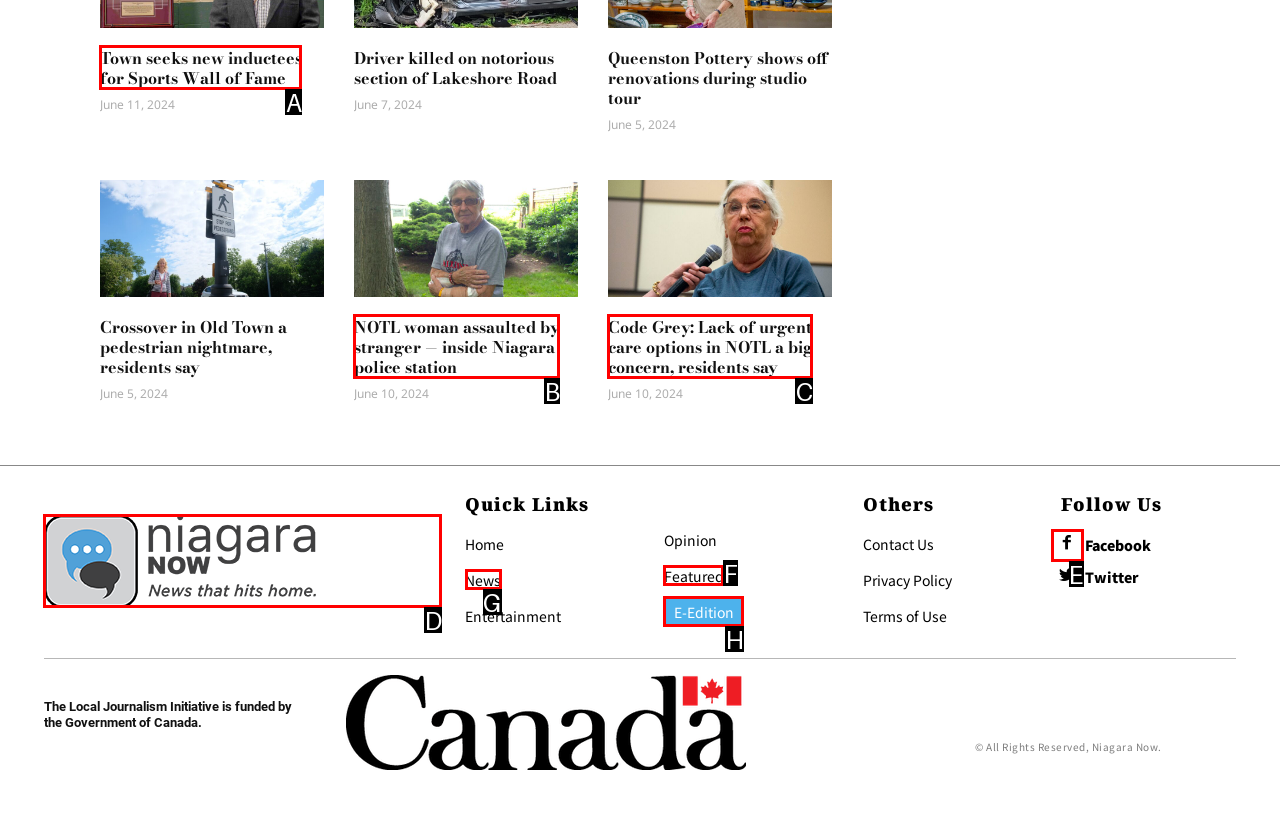Determine the right option to click to perform this task: Click on the 'Logo'
Answer with the correct letter from the given choices directly.

D